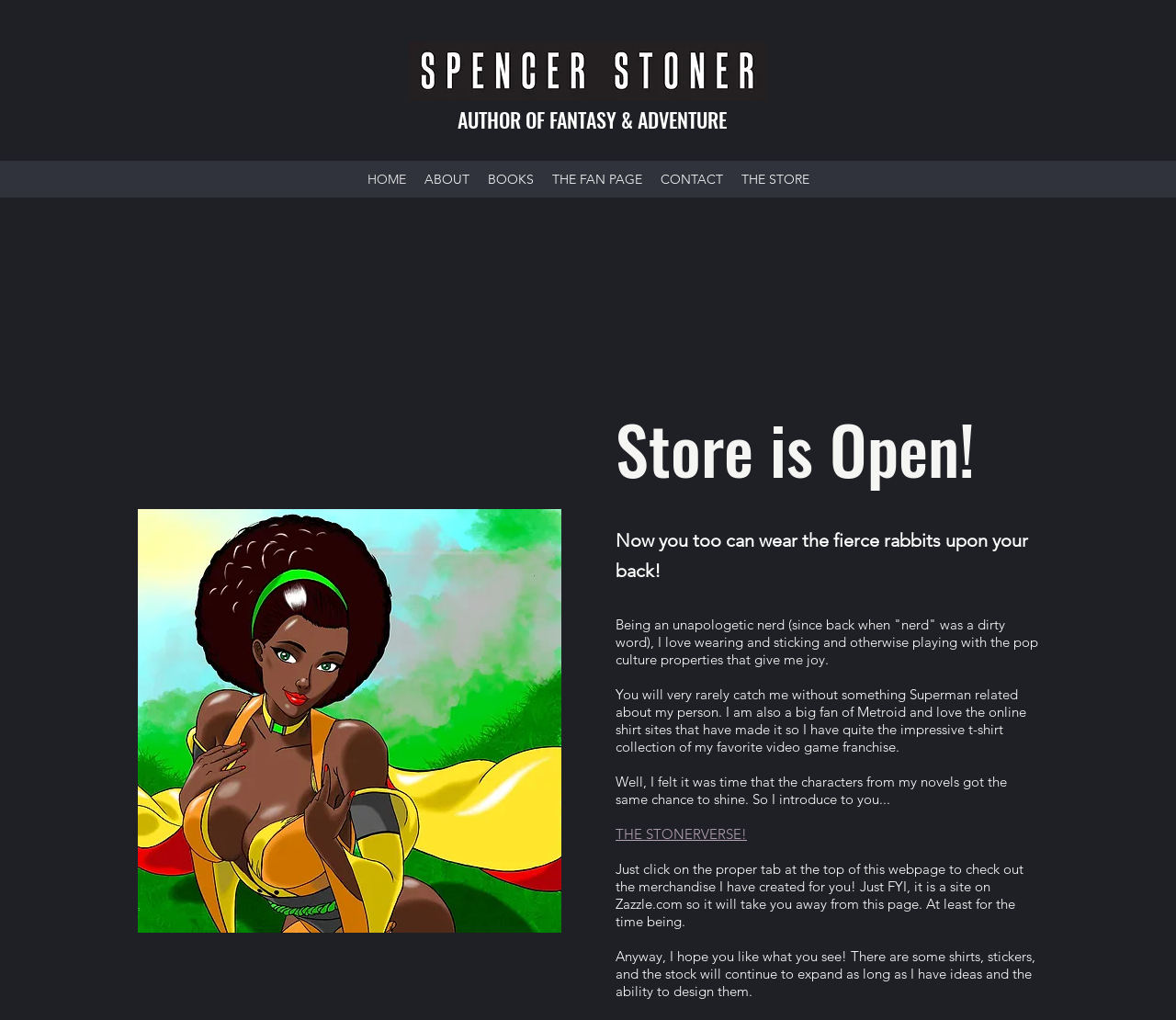Refer to the screenshot and answer the following question in detail:
What is the theme of the merchandise available on the author's store?

The author is an author of fantasy and adventure, and the merchandise available on the store is based on the characters from their novels, indicating that the theme of the merchandise is fantasy and adventure.